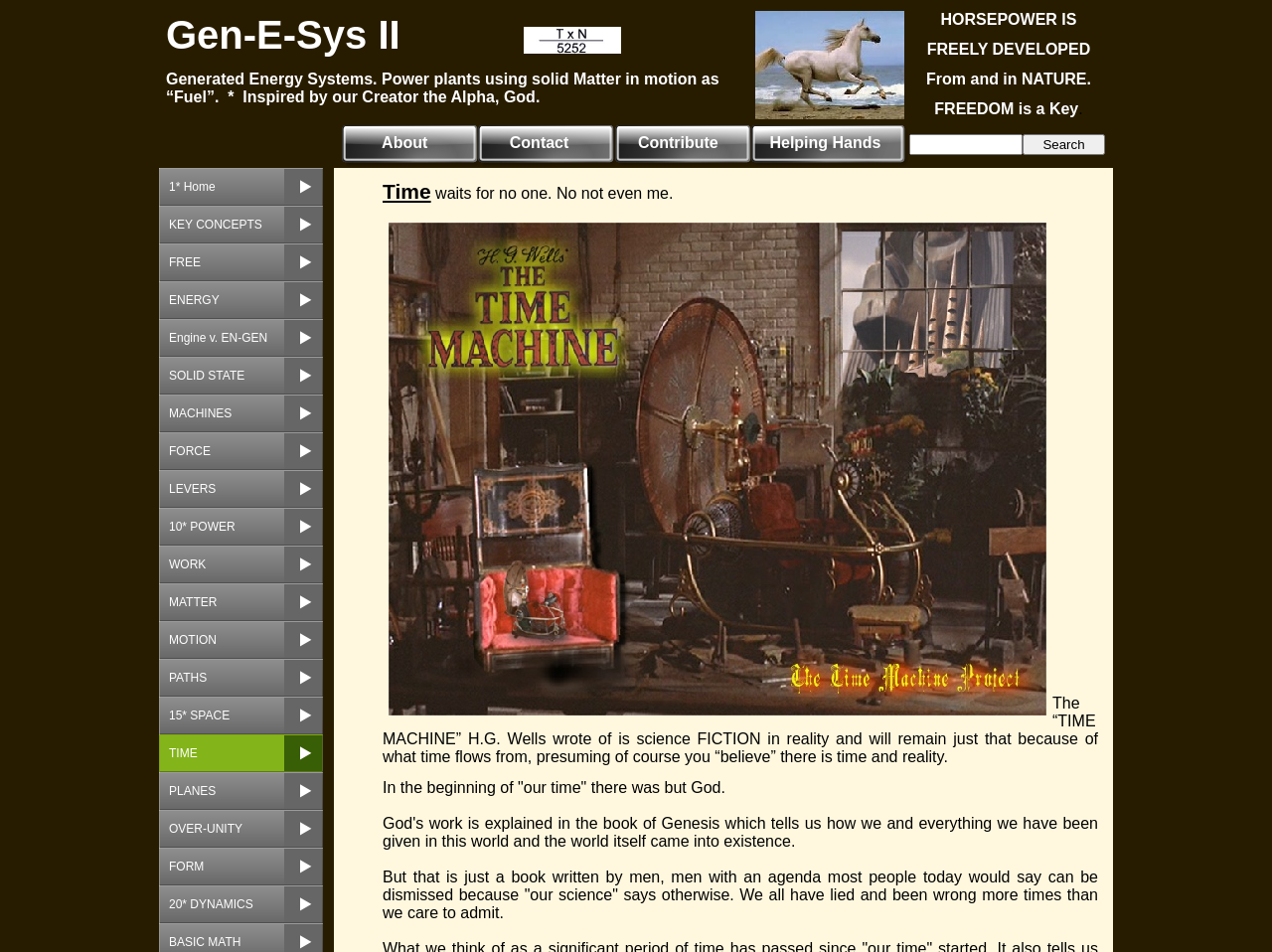Please identify the bounding box coordinates of the region to click in order to complete the given instruction: "Search for something". The coordinates should be four float numbers between 0 and 1, i.e., [left, top, right, bottom].

[0.804, 0.141, 0.869, 0.163]